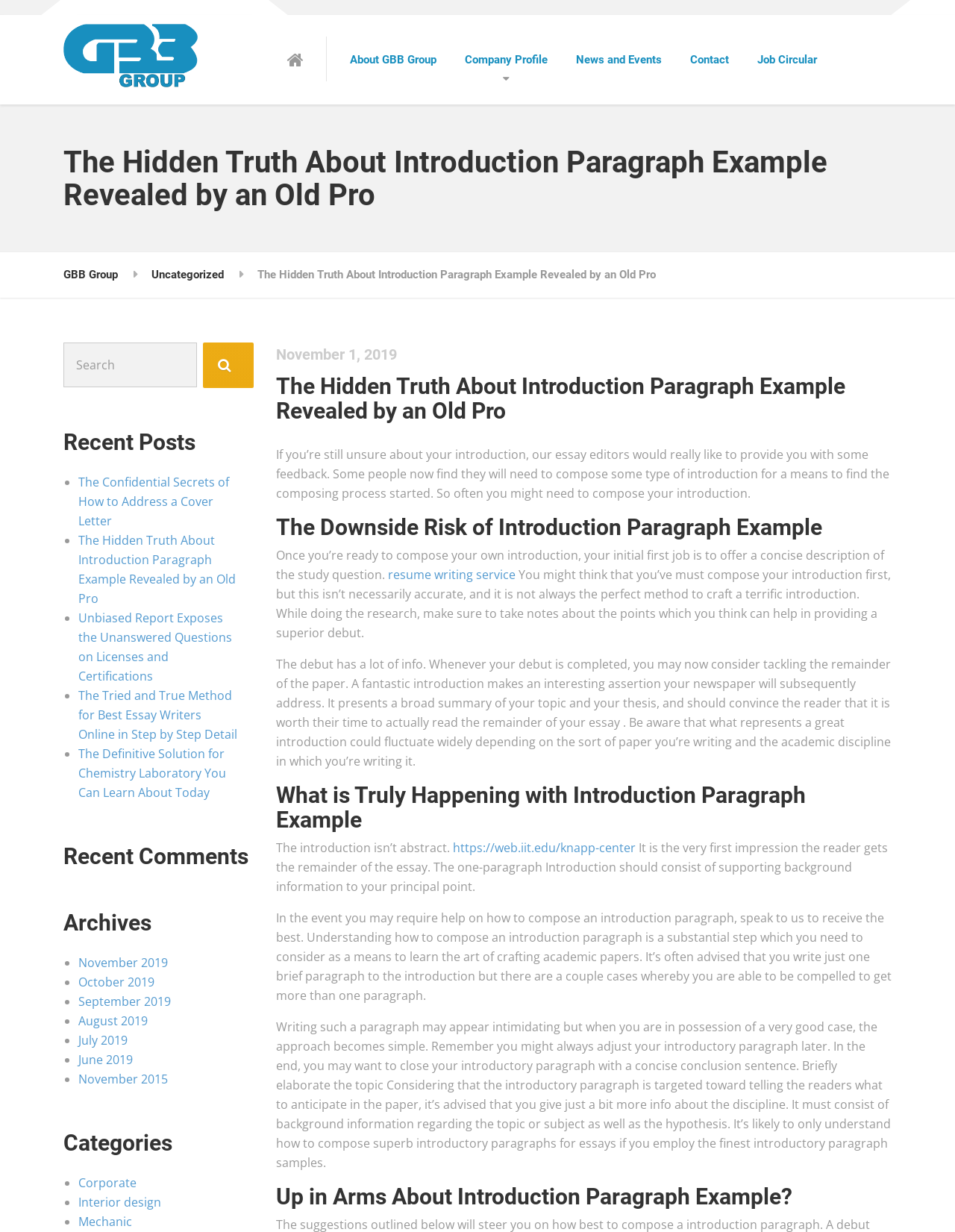Locate the bounding box coordinates of the clickable part needed for the task: "View the 'Recent Posts'".

[0.066, 0.349, 0.266, 0.369]